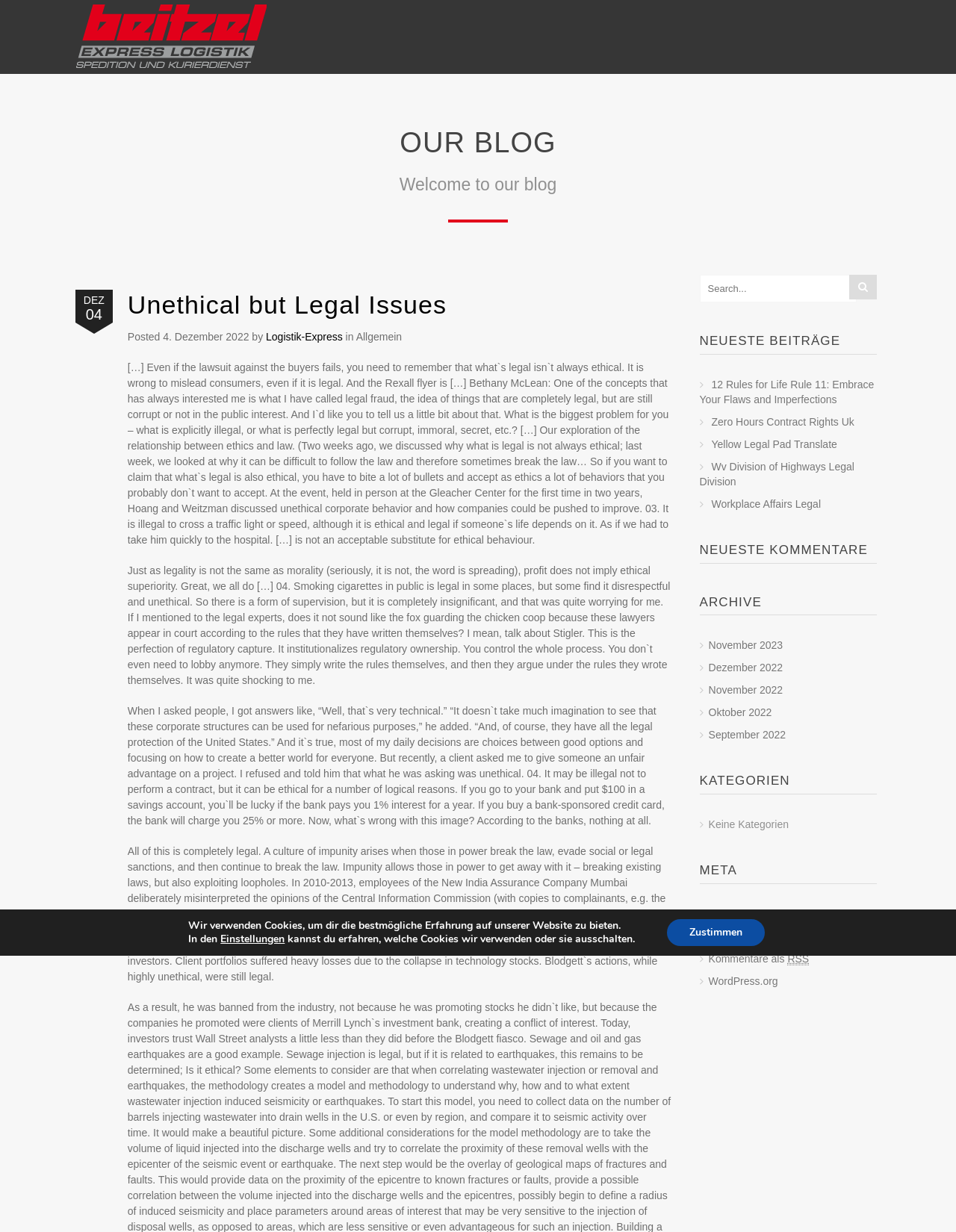Locate the bounding box coordinates of the clickable area needed to fulfill the instruction: "Search for something".

None